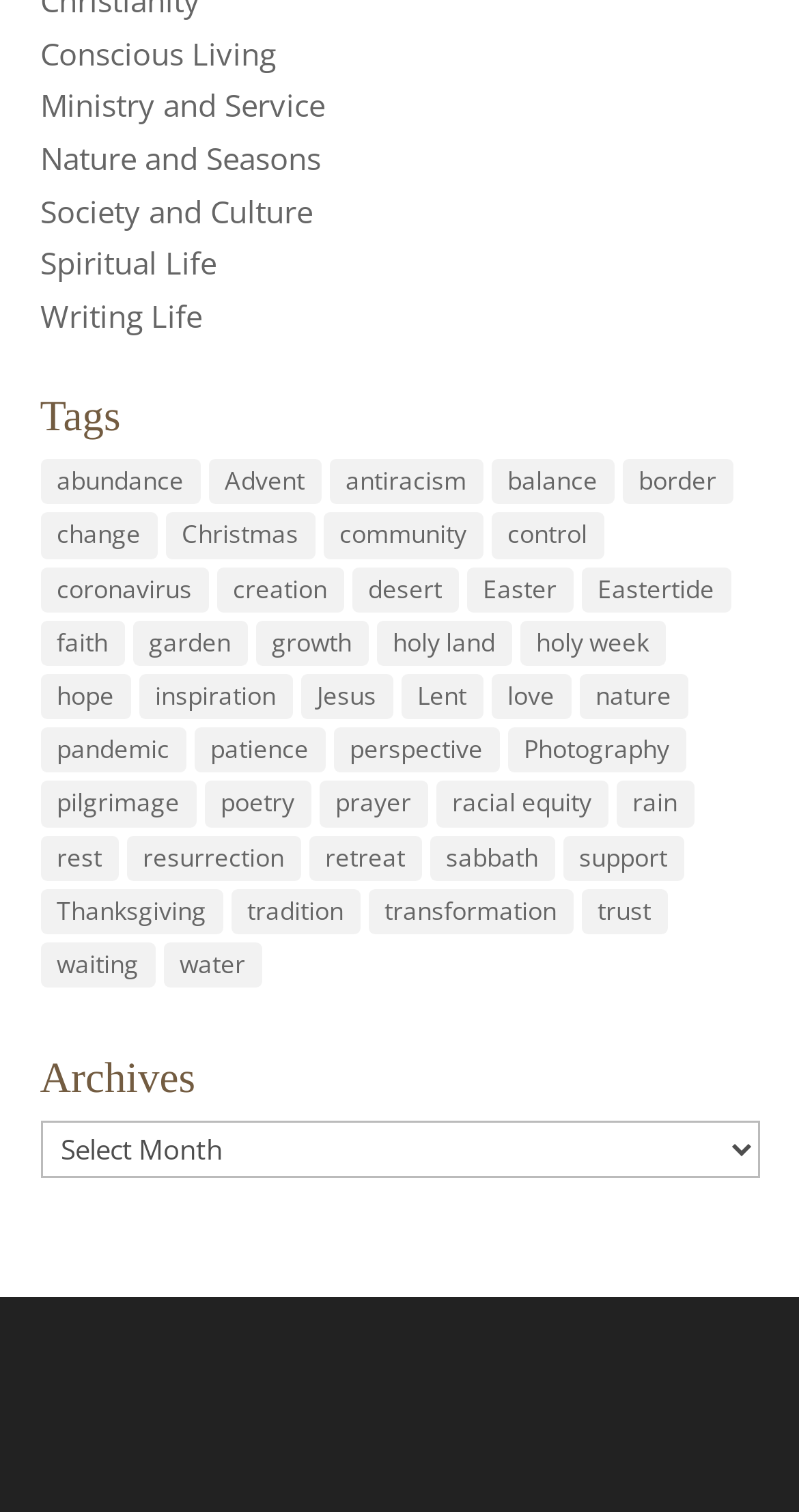Determine the bounding box coordinates of the clickable element necessary to fulfill the instruction: "Open the 'Archives' section". Provide the coordinates as four float numbers within the 0 to 1 range, i.e., [left, top, right, bottom].

[0.05, 0.699, 0.95, 0.741]